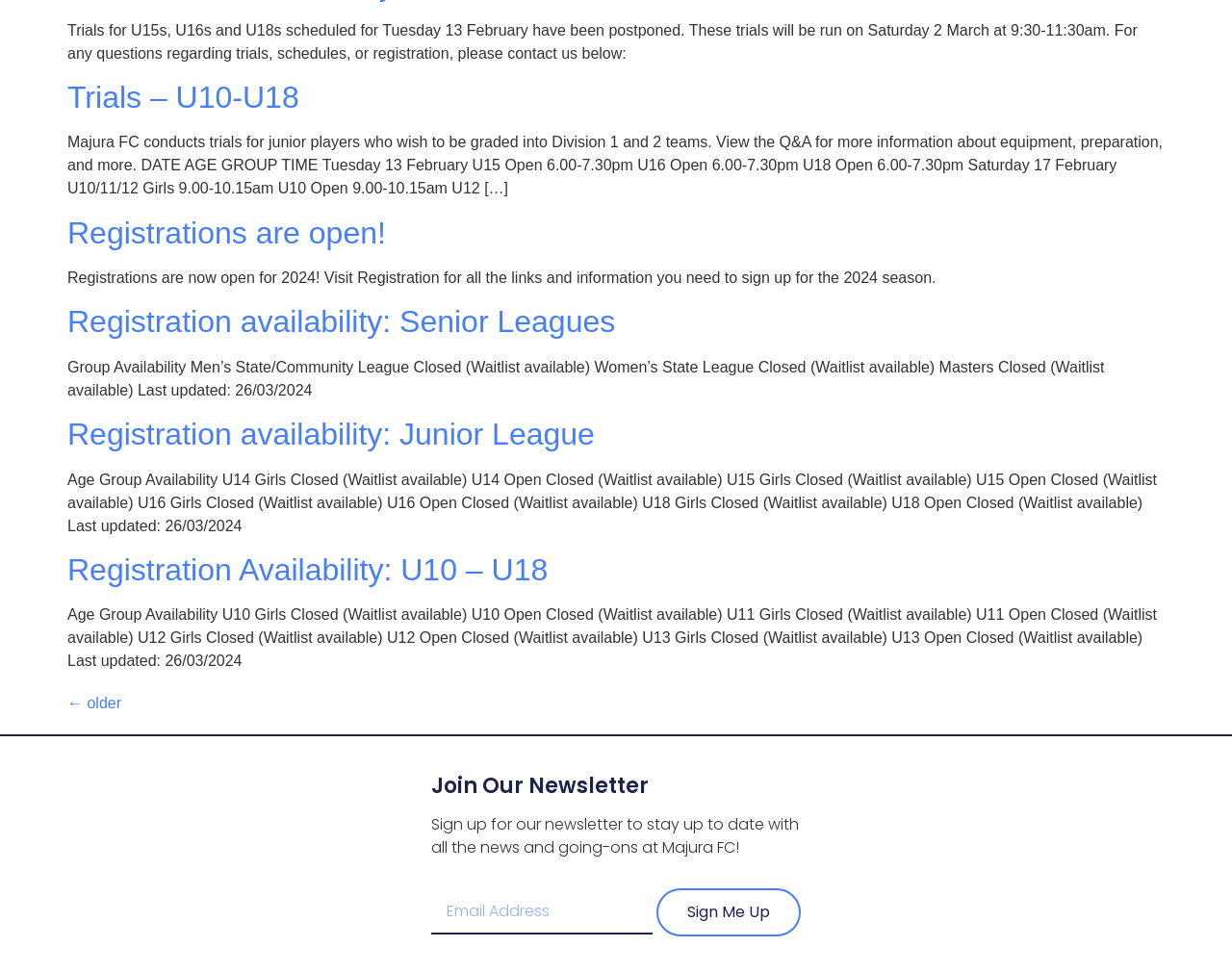From the webpage screenshot, predict the bounding box coordinates (top-left x, top-left y, bottom-right x, bottom-right y) for the UI element described here: Registration Availability: U10 – U18

[0.055, 0.568, 0.445, 0.603]